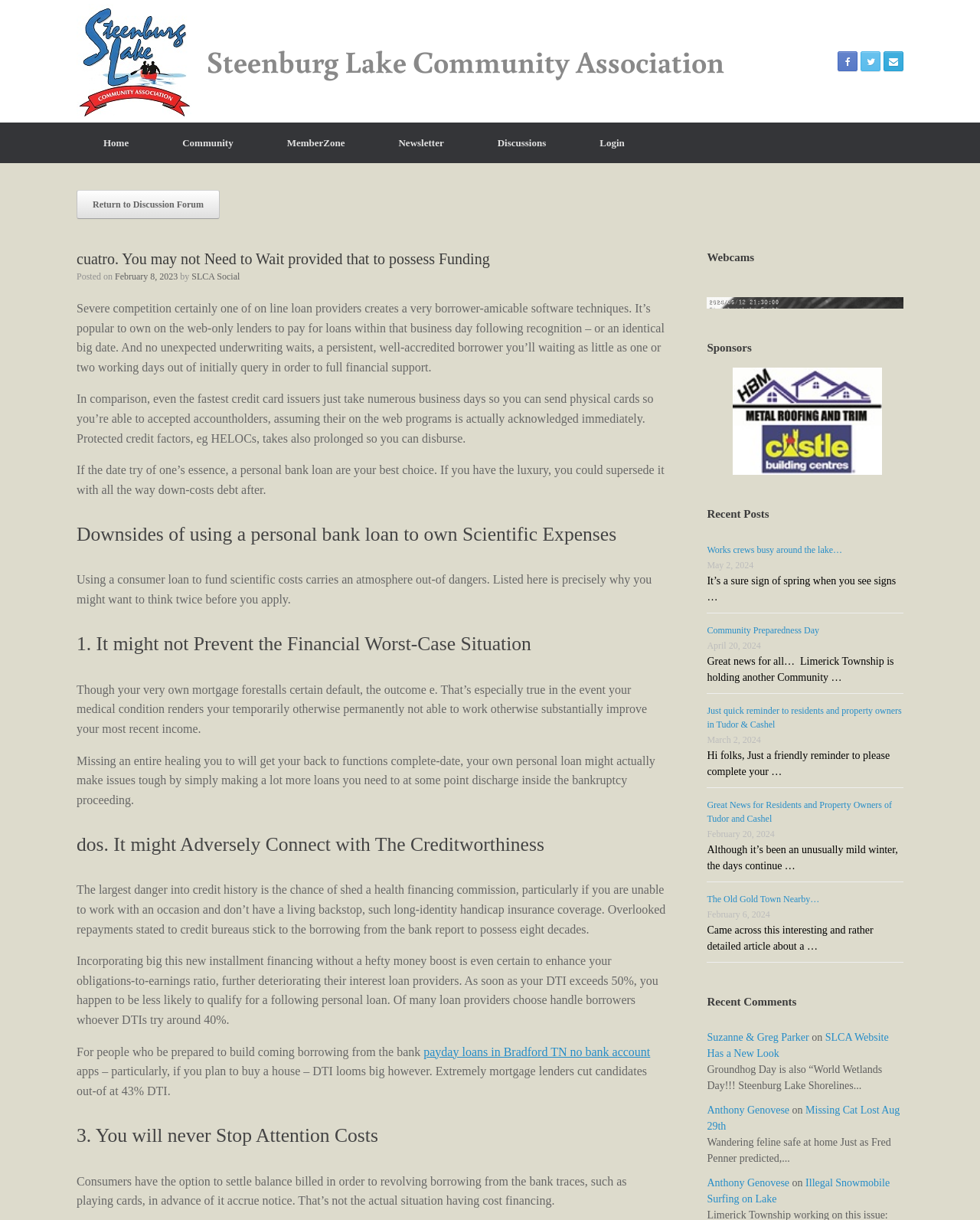Locate the bounding box coordinates of the element that should be clicked to fulfill the instruction: "Click the 'Works crews busy around the lake…' link".

[0.721, 0.566, 0.859, 0.575]